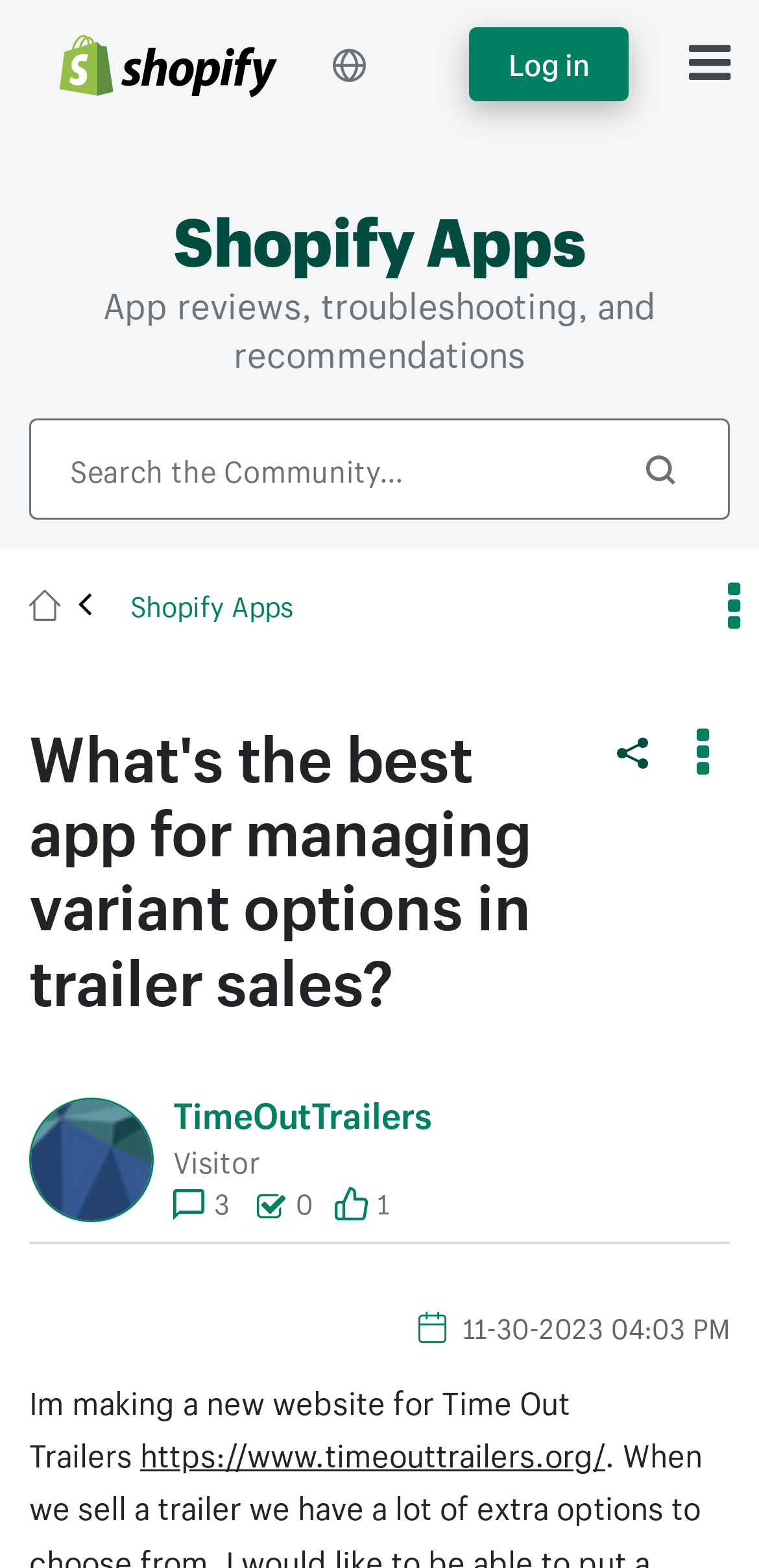What is the platform being used for discussion?
Please ensure your answer is as detailed and informative as possible.

The question can be answered by looking at the Root Element with the text 'What's the best app for managing variant options in trailer sales? - Shopify Community' which suggests that the platform being used for discussion is Shopify Community.